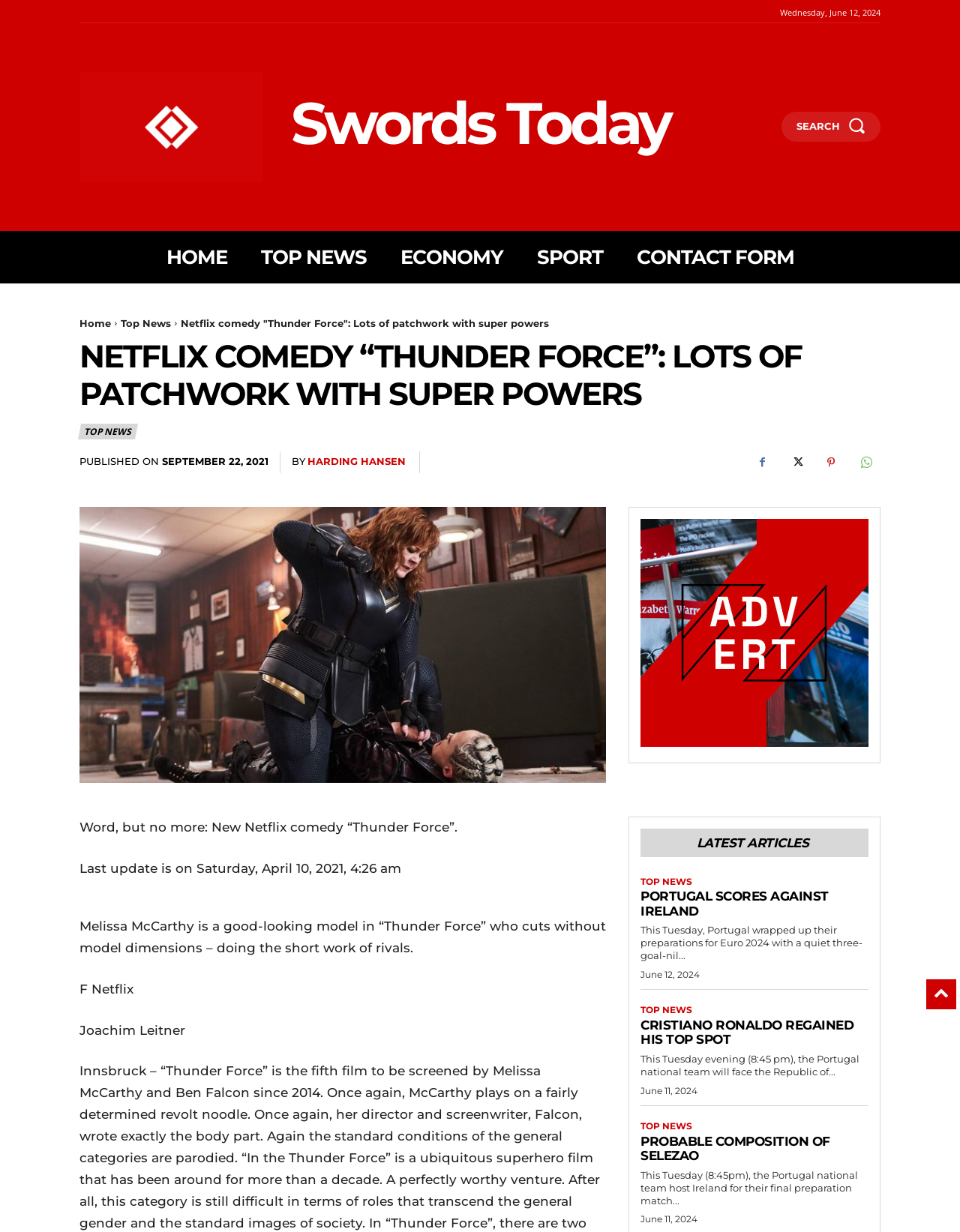Identify the bounding box coordinates of the region that should be clicked to execute the following instruction: "Search using the 'SEARCH' link".

[0.814, 0.091, 0.917, 0.115]